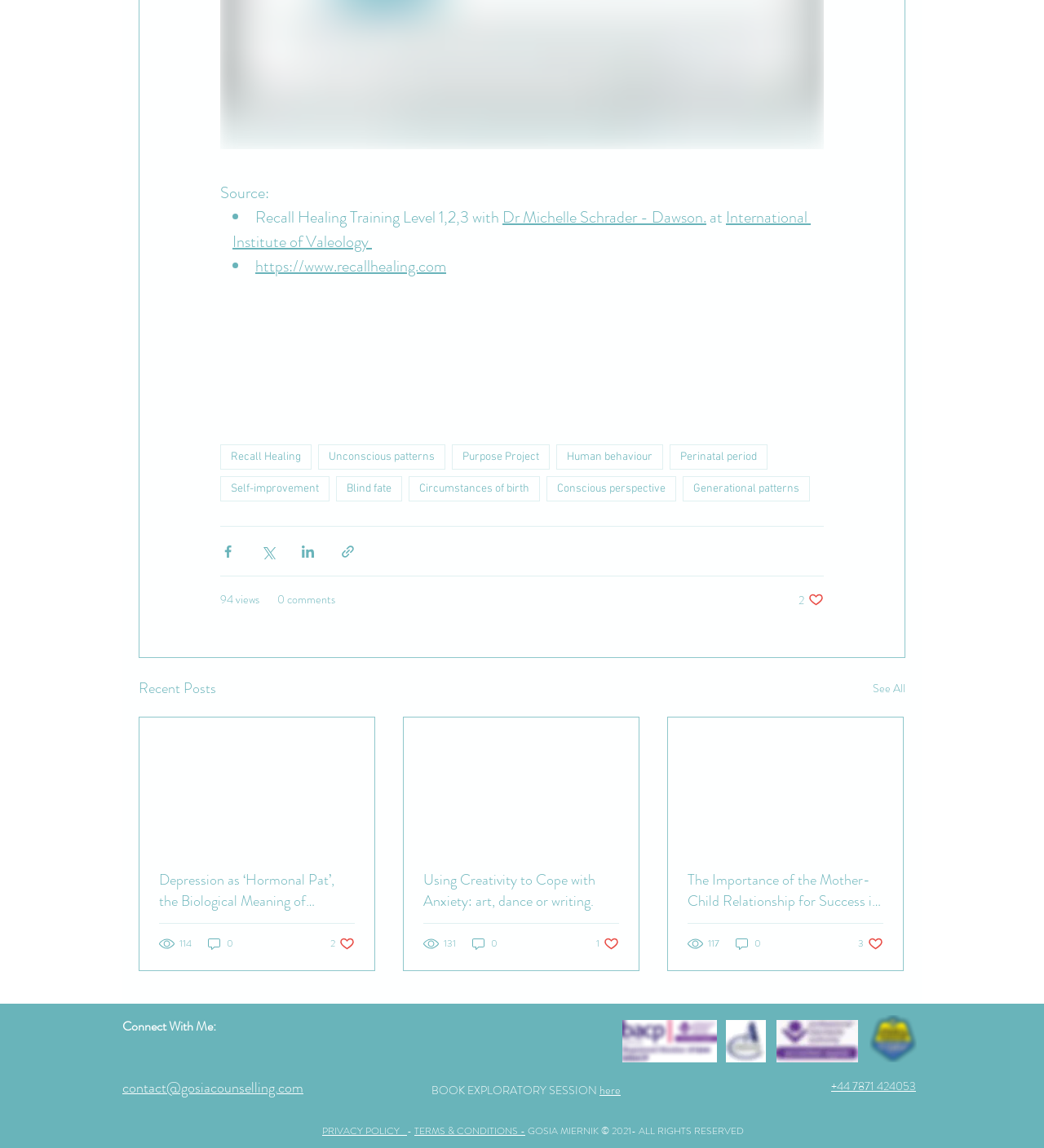Identify the bounding box coordinates of the element that should be clicked to fulfill this task: "Click on the 'Recall Healing' link". The coordinates should be provided as four float numbers between 0 and 1, i.e., [left, top, right, bottom].

[0.211, 0.387, 0.298, 0.409]